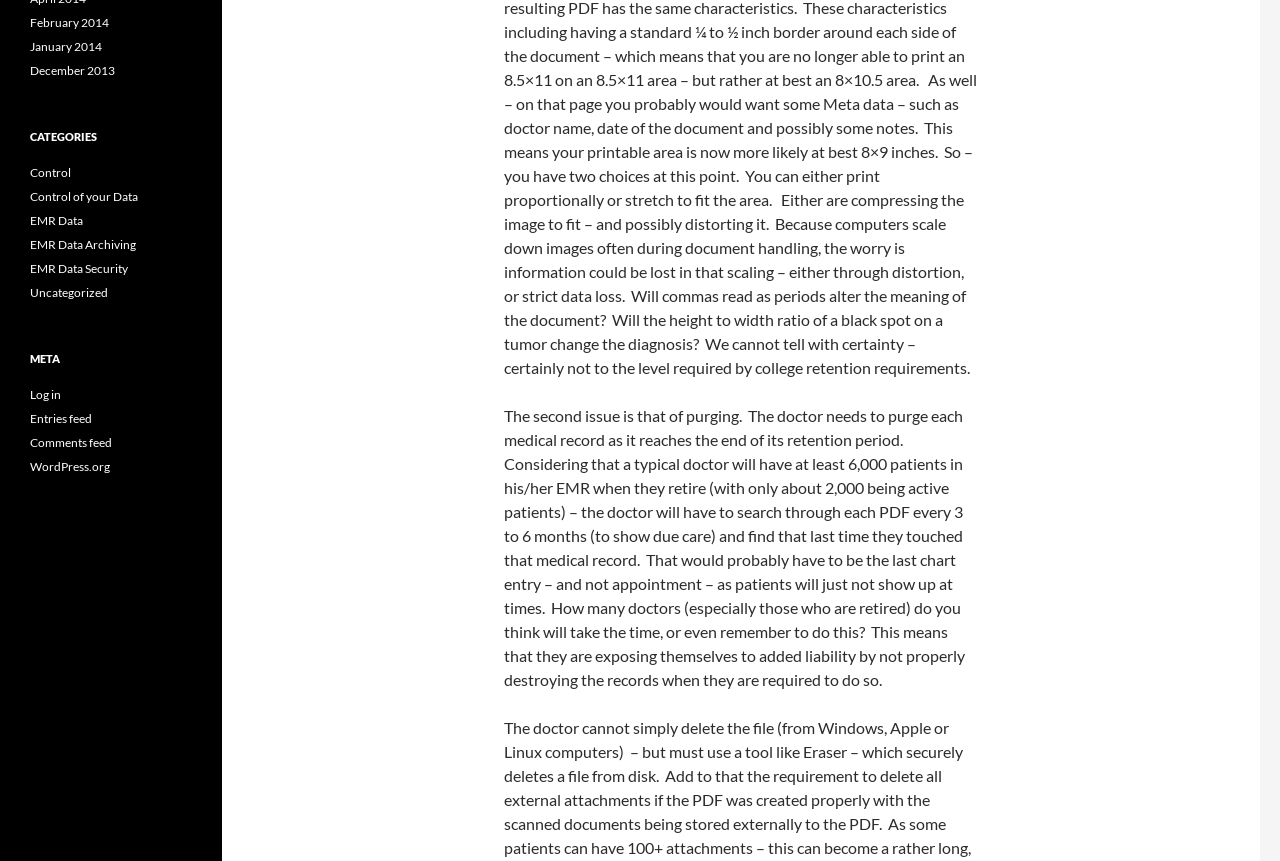Determine the bounding box for the HTML element described here: "EMR Data Security". The coordinates should be given as [left, top, right, bottom] with each number being a float between 0 and 1.

[0.023, 0.303, 0.1, 0.321]